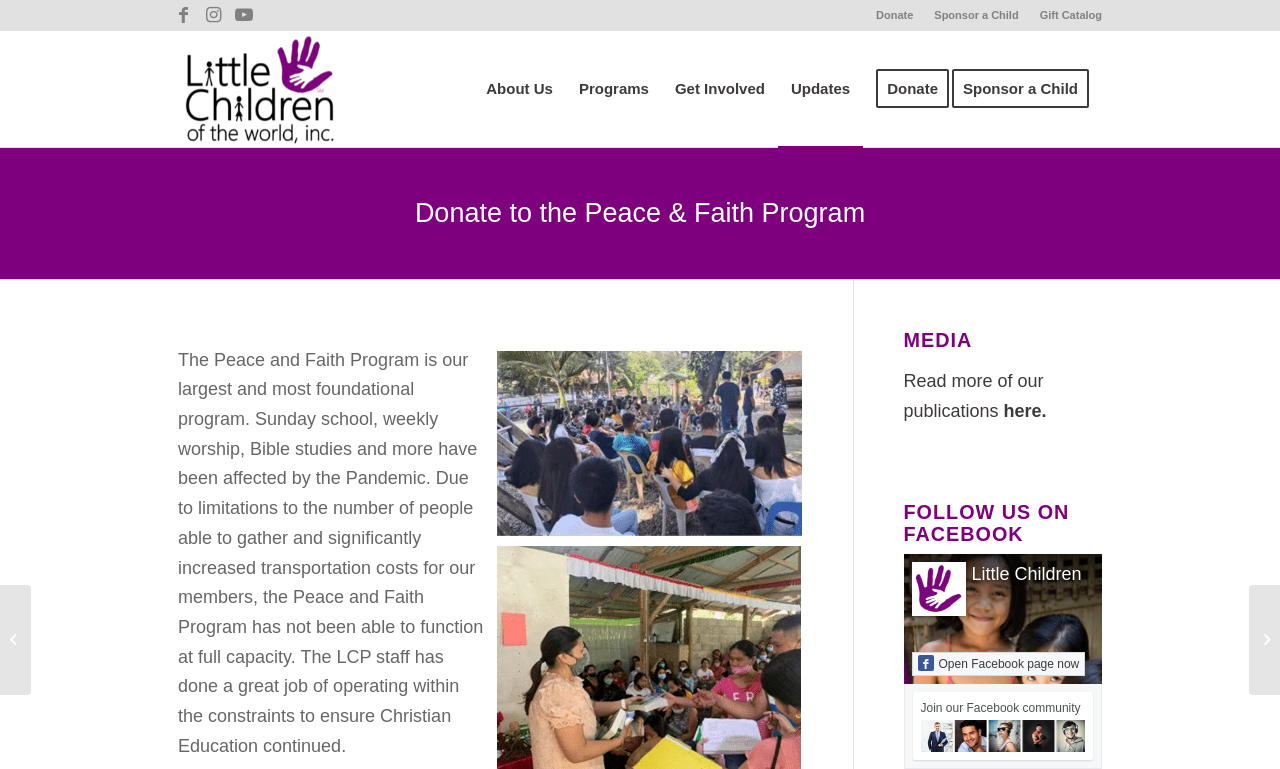Identify the bounding box coordinates for the region of the element that should be clicked to carry out the instruction: "Open Facebook page now". The bounding box coordinates should be four float numbers between 0 and 1, i.e., [left, top, right, bottom].

[0.712, 0.847, 0.848, 0.879]